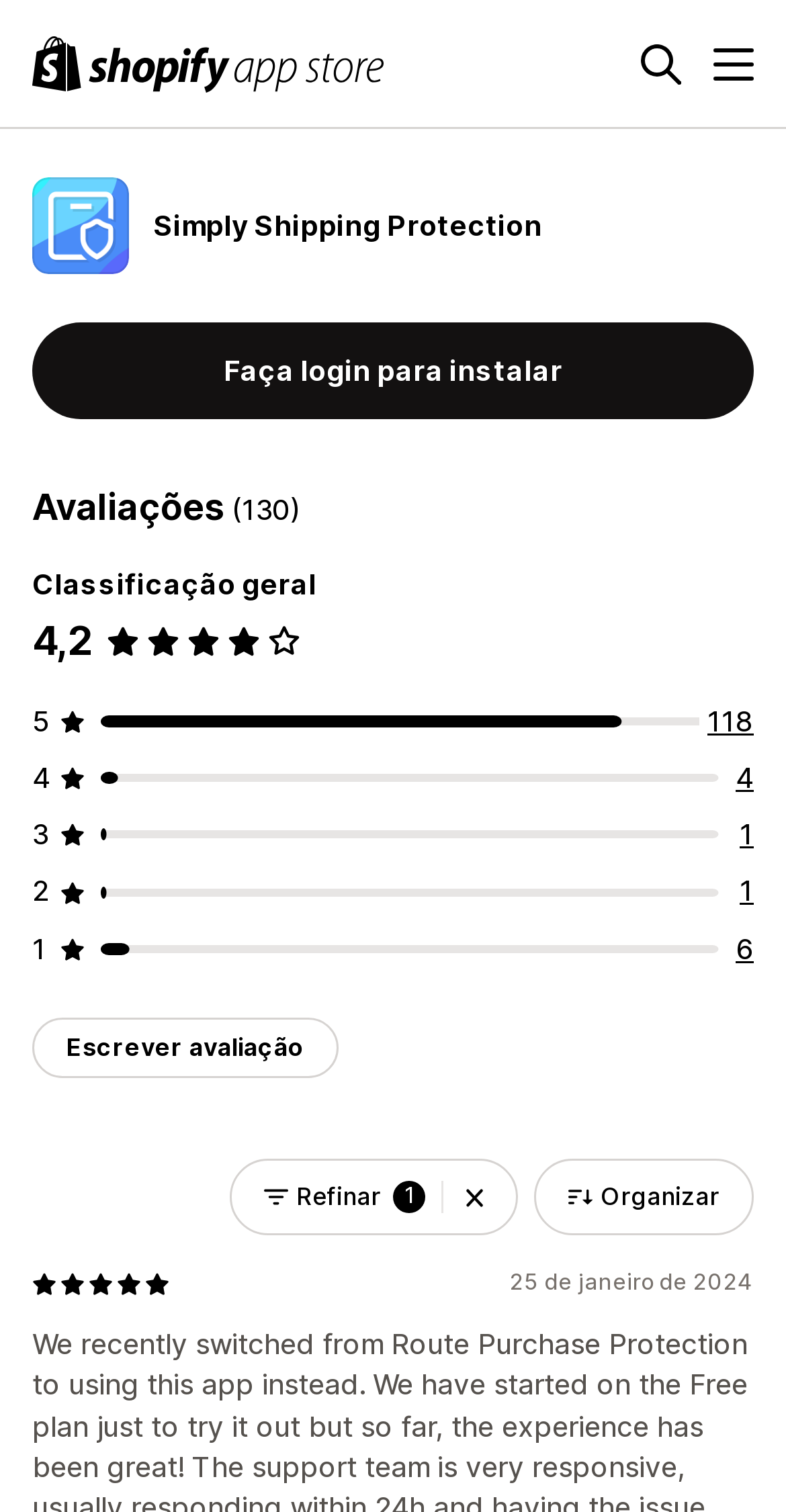Find the bounding box coordinates for the element that must be clicked to complete the instruction: "Install Simply Shipping Protection". The coordinates should be four float numbers between 0 and 1, indicated as [left, top, right, bottom].

[0.041, 0.213, 0.959, 0.277]